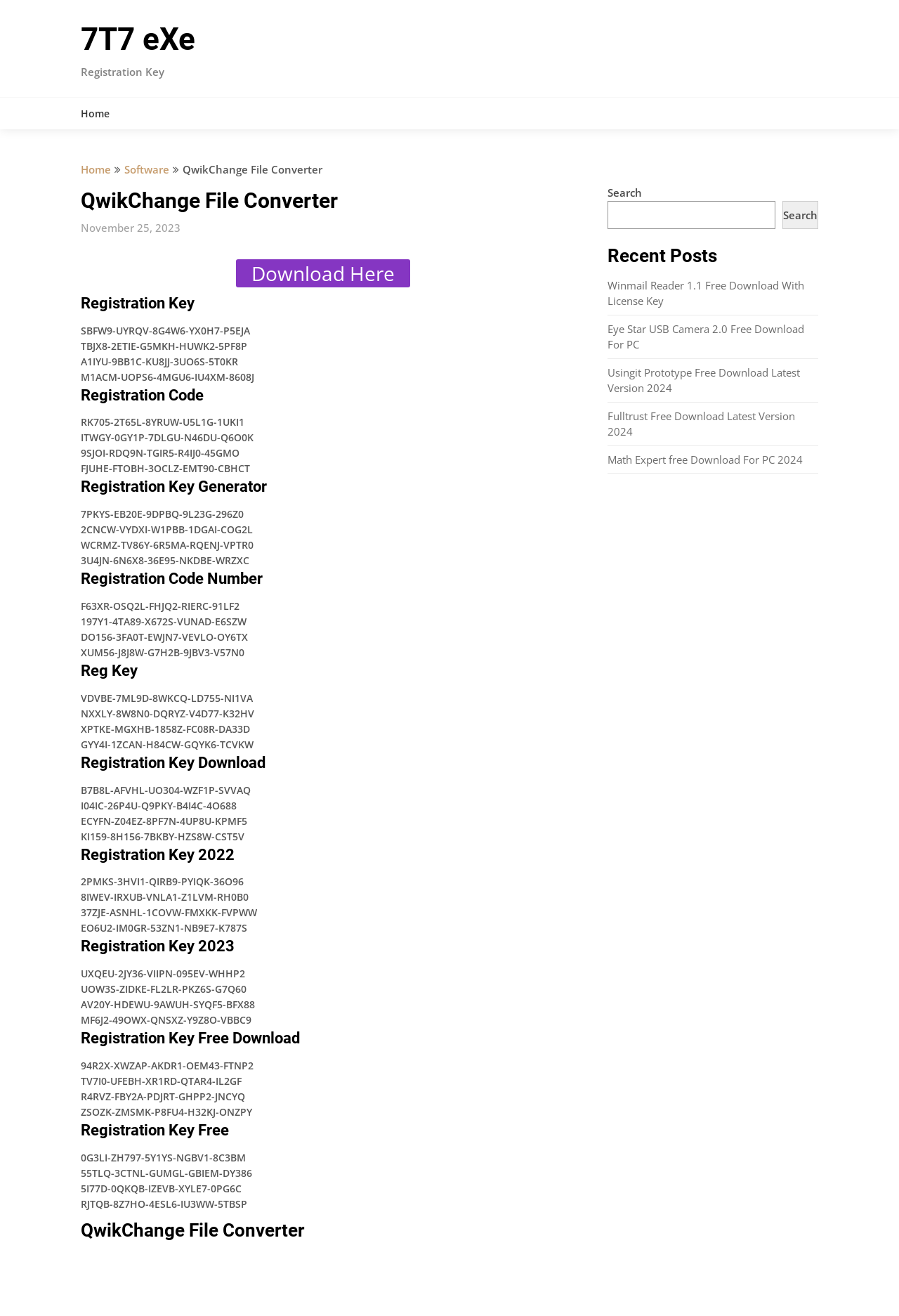Reply to the question below using a single word or brief phrase:
What is the purpose of the 'Download Here' button?

To download the file converter